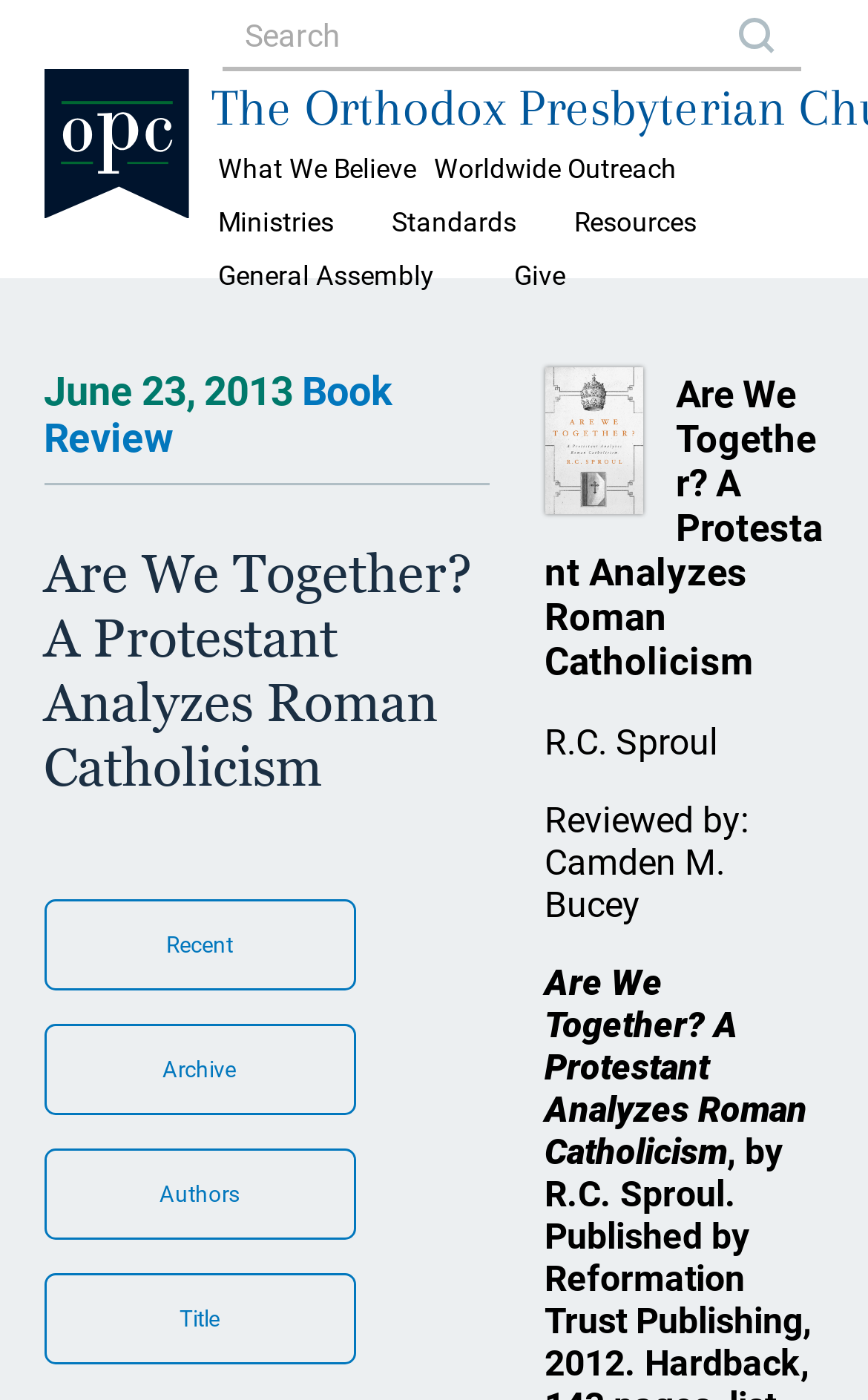Provide the bounding box coordinates for the UI element described in this sentence: "The Orthodox Presbyterian Church". The coordinates should be four float values between 0 and 1, i.e., [left, top, right, bottom].

[0.318, 0.022, 0.682, 0.083]